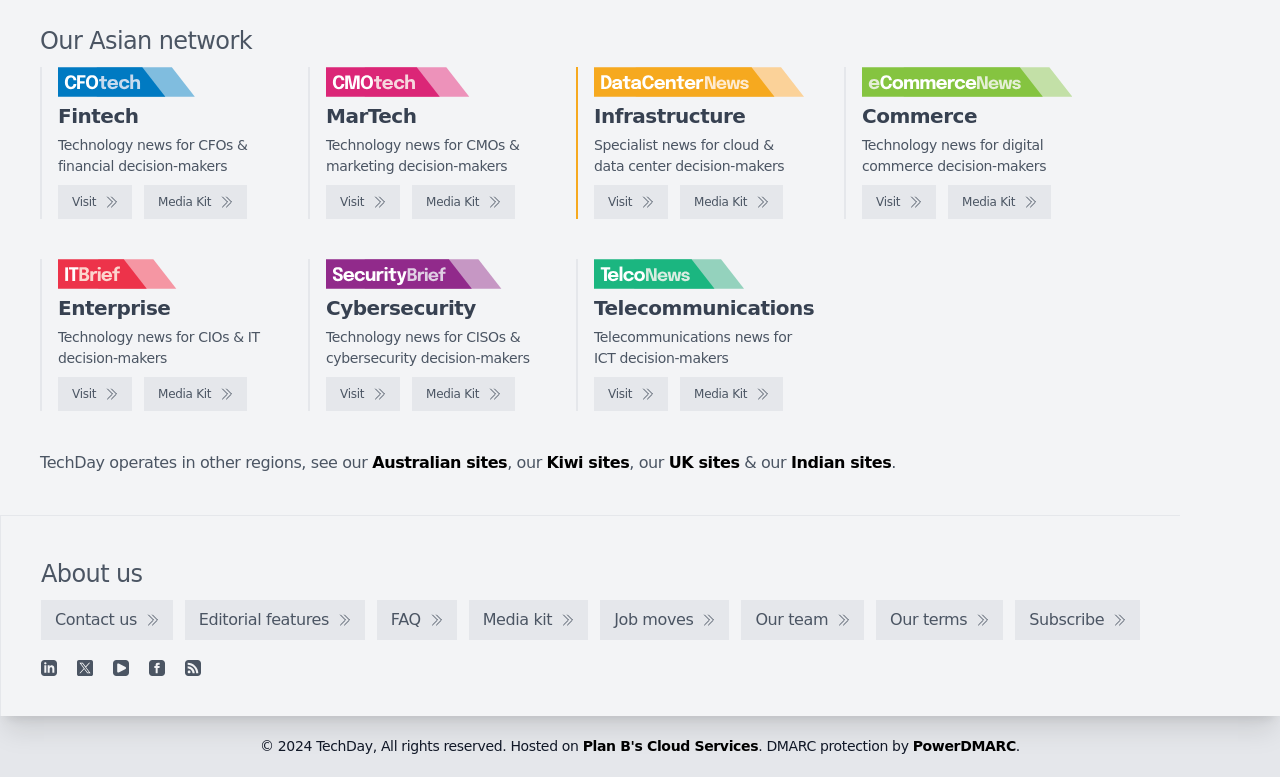What is the purpose of the 'Media Kit' link?
Refer to the image and offer an in-depth and detailed answer to the question.

The 'Media Kit' link is likely to provide access to media information, such as press releases, logos, and other resources, for each of the news websites listed on the webpage.